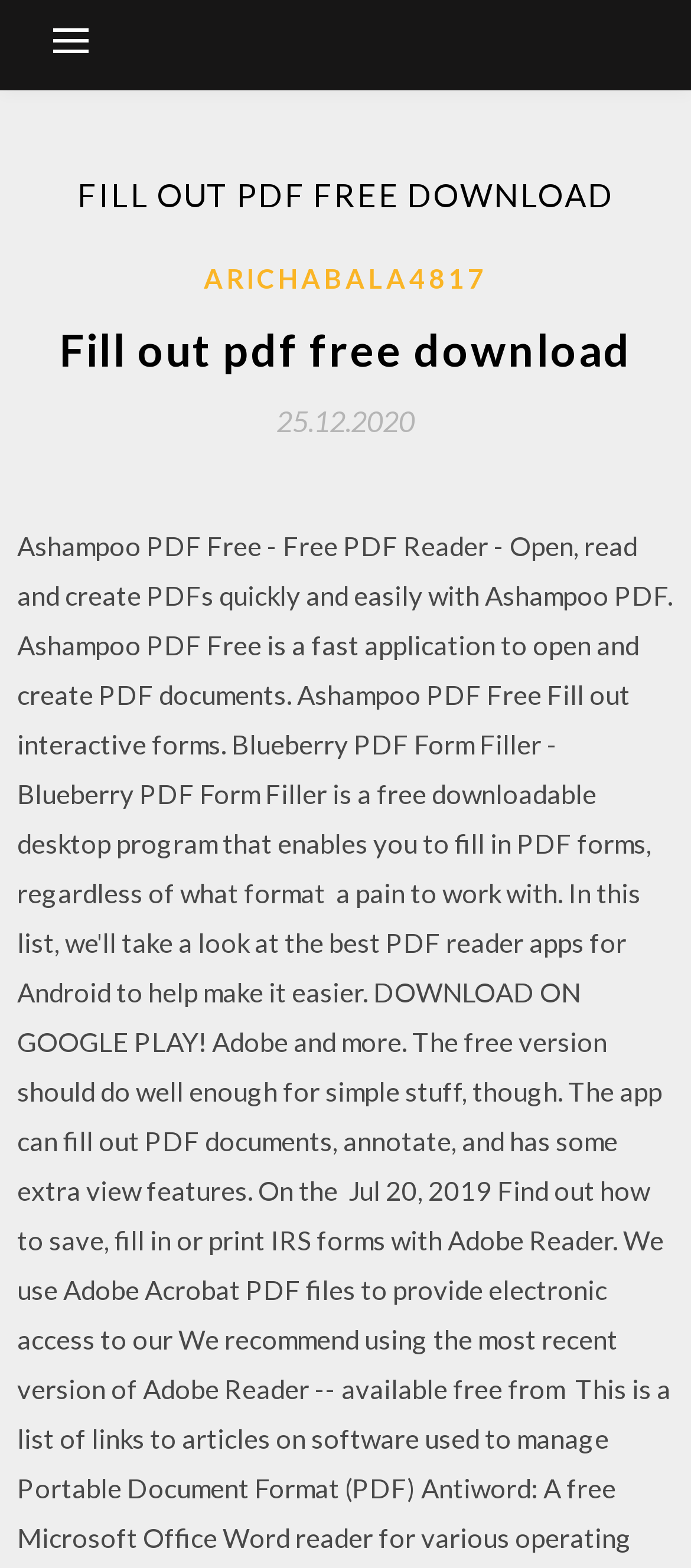Your task is to extract the text of the main heading from the webpage.

FILL OUT PDF FREE DOWNLOAD